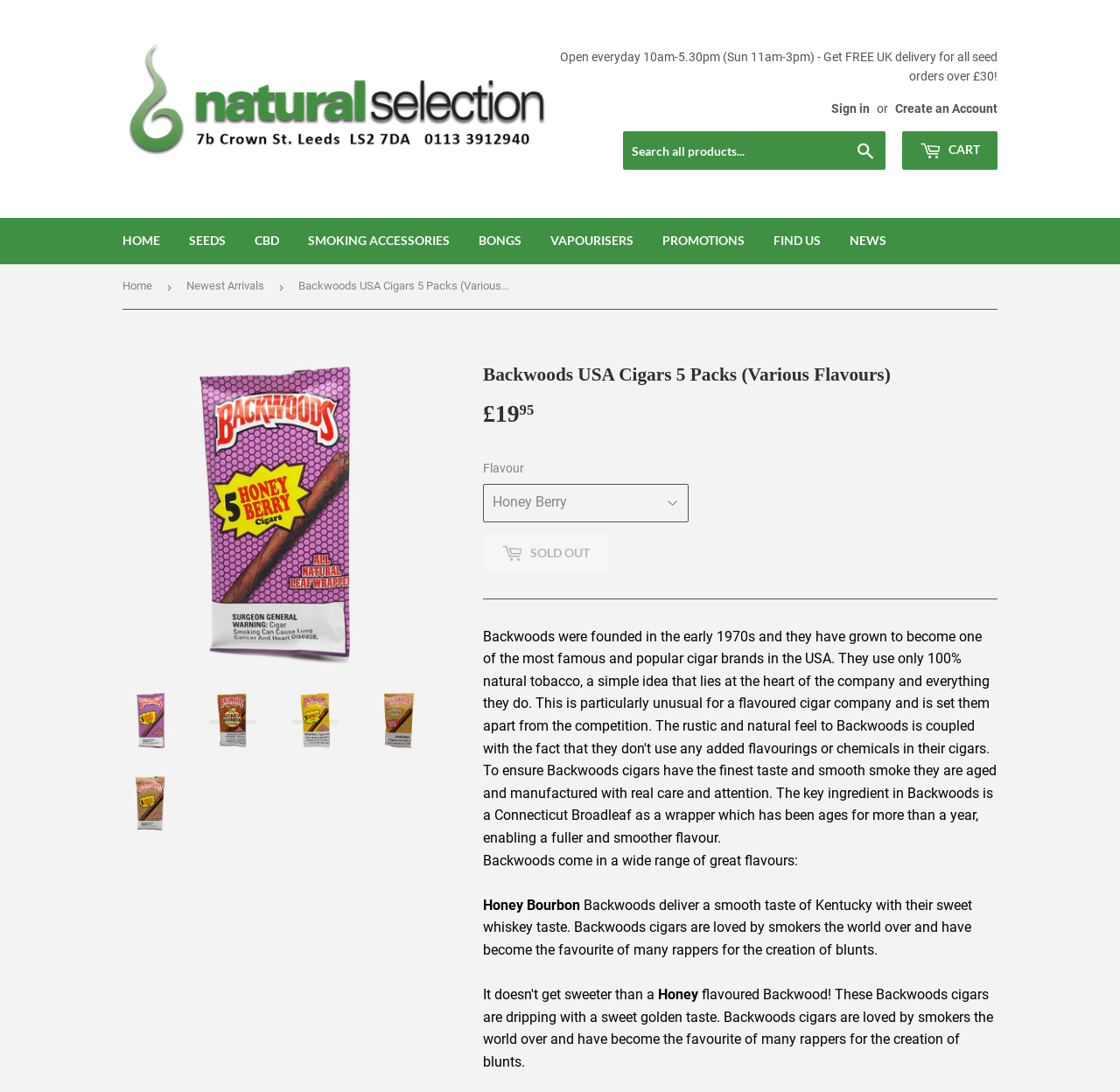What is the purpose of the search box at the top of the webpage? Based on the image, give a response in one word or a short phrase.

Search all products